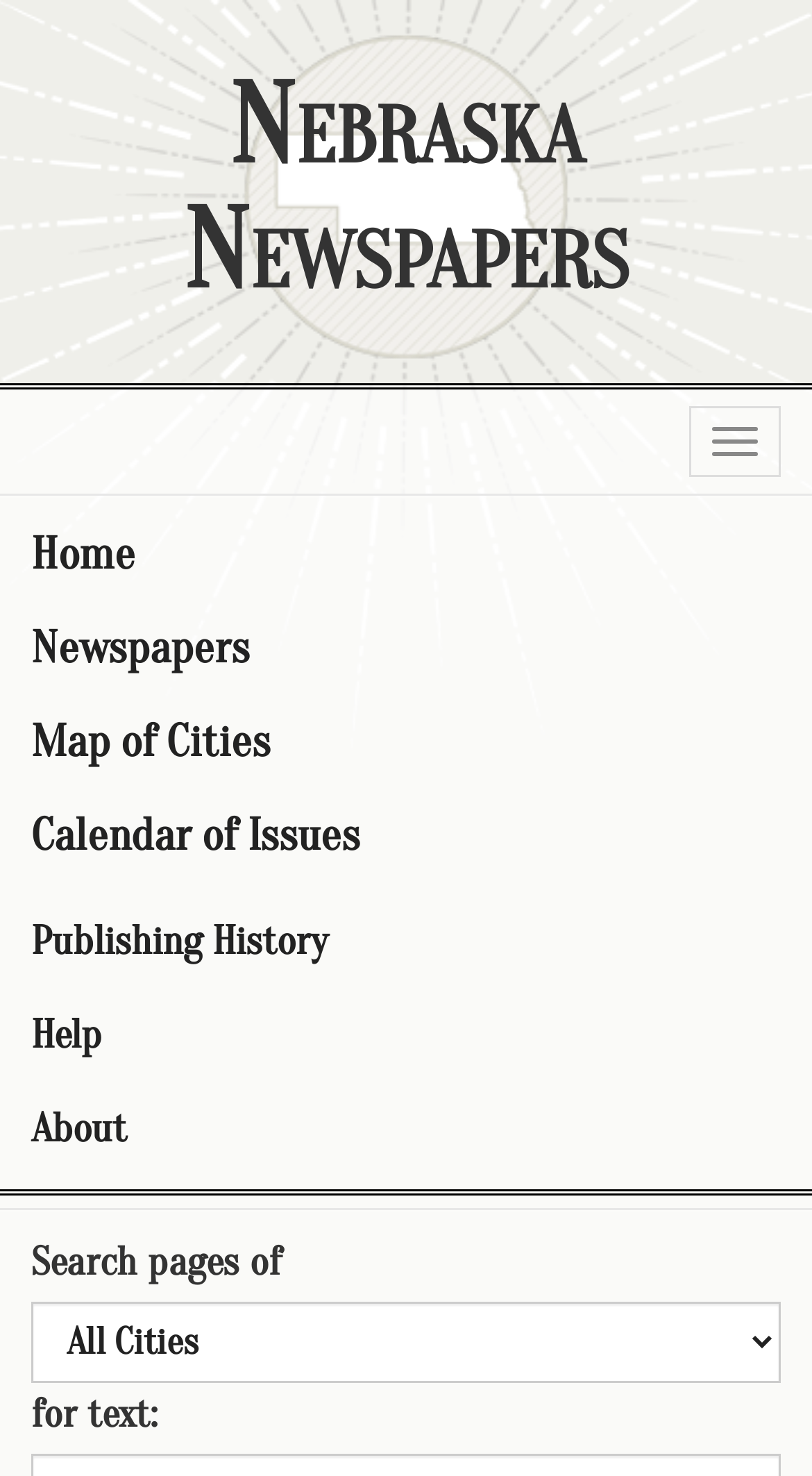Please determine the bounding box coordinates for the element that should be clicked to follow these instructions: "Click on the 'Home' link".

[0.0, 0.344, 1.0, 0.408]